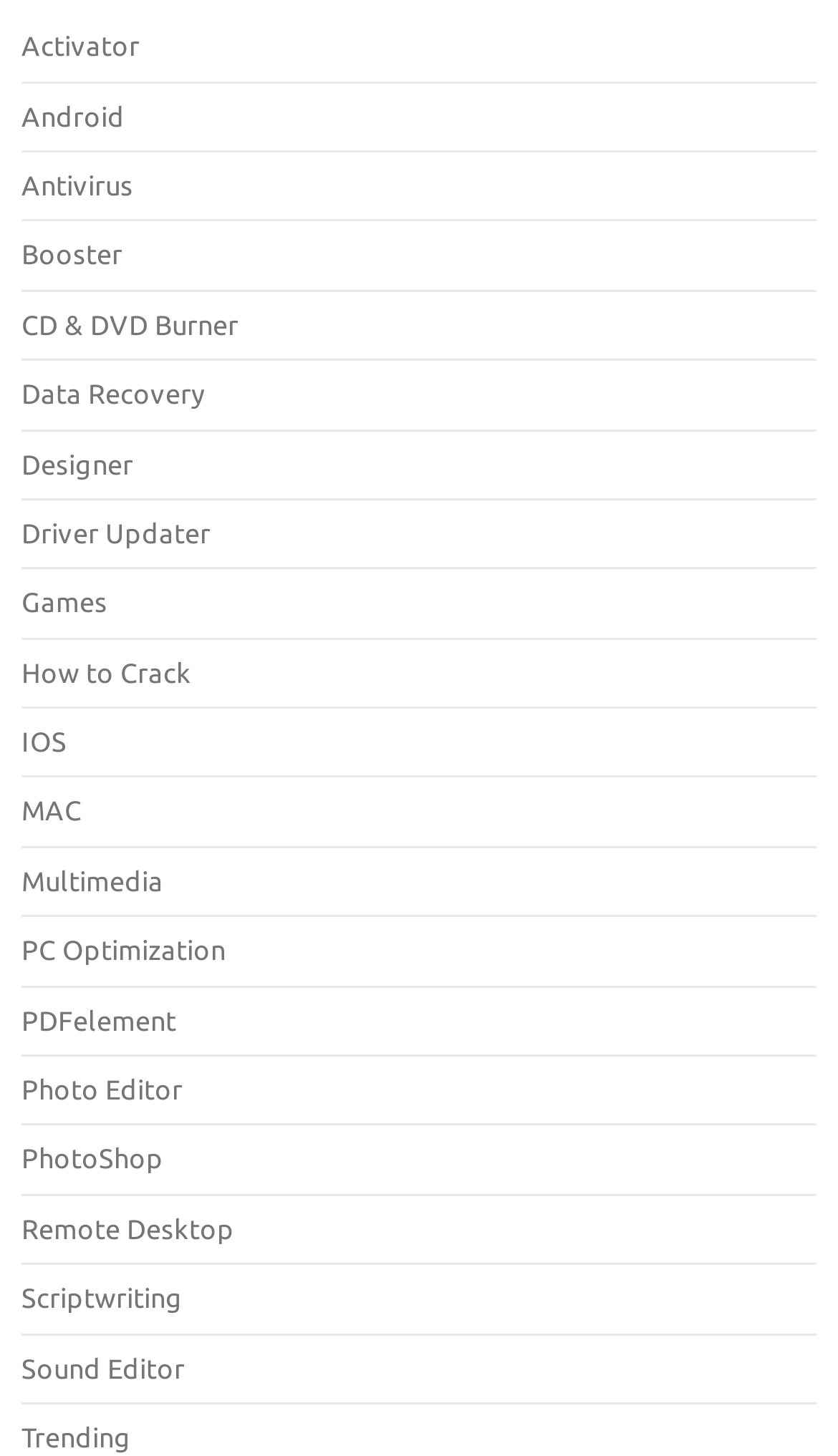Determine the coordinates of the bounding box for the clickable area needed to execute this instruction: "Explore the Antivirus software".

[0.026, 0.116, 0.159, 0.137]